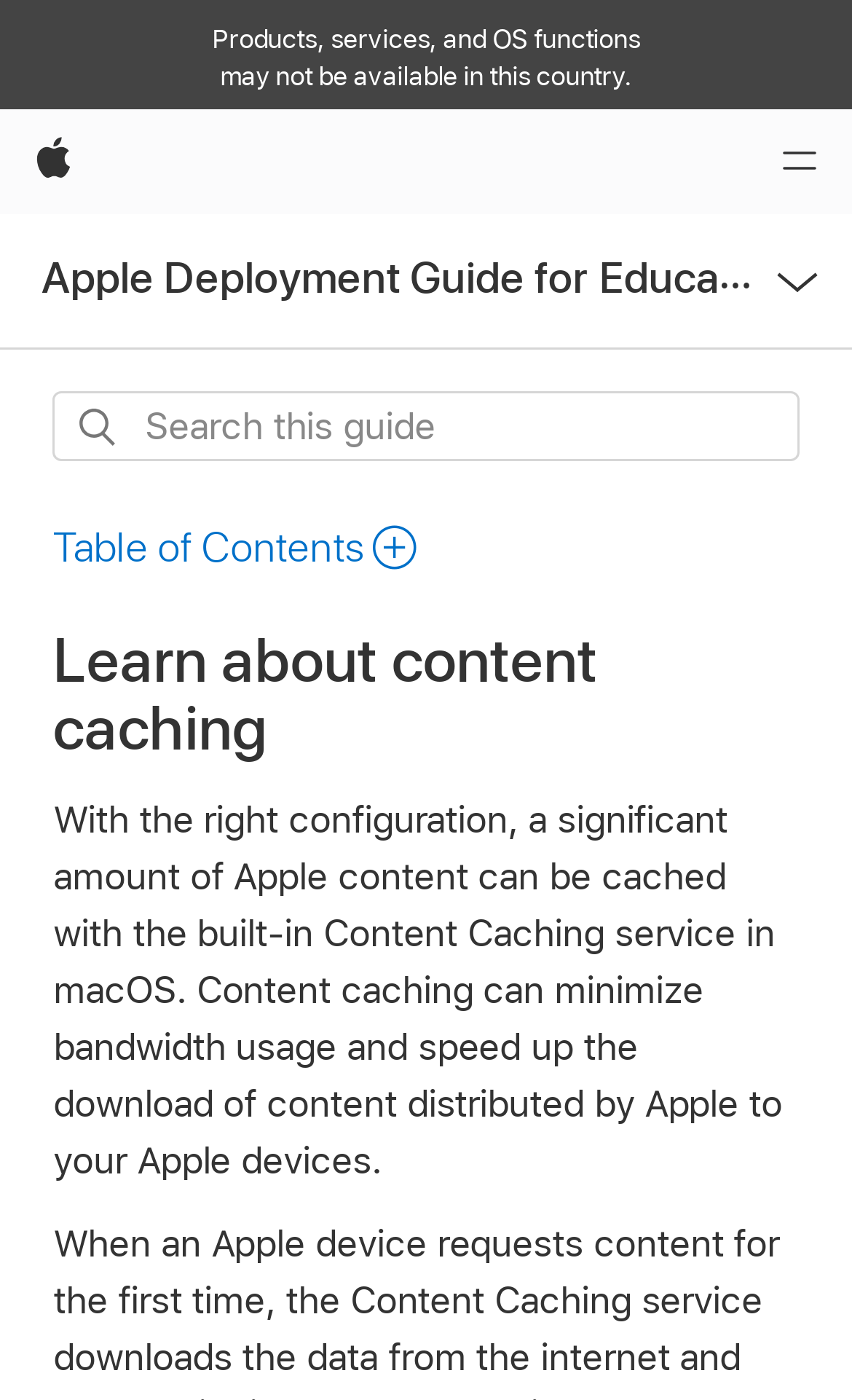Please identify the primary heading on the webpage and return its text.

Learn about content caching